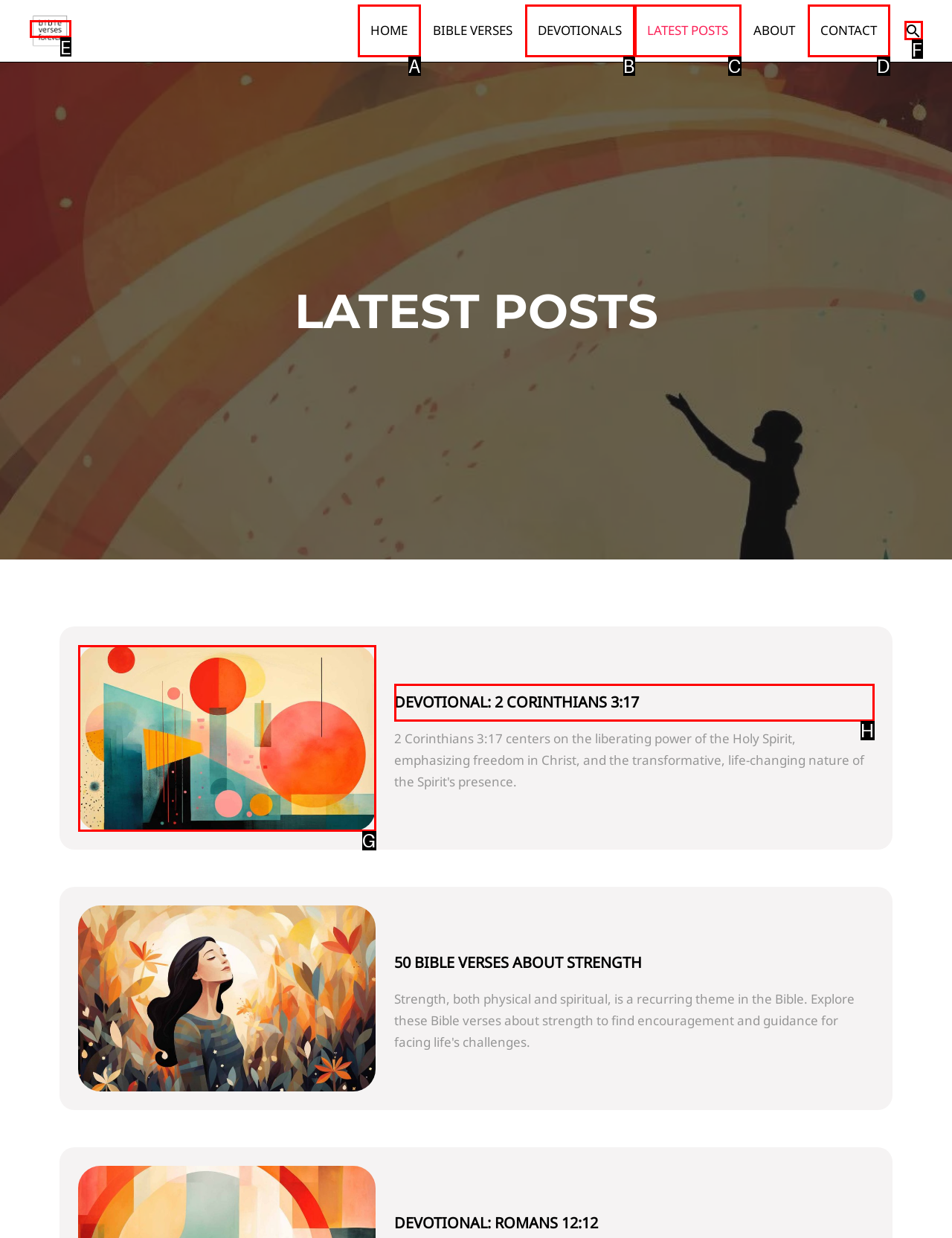Choose the option that best matches the element: HOME
Respond with the letter of the correct option.

A